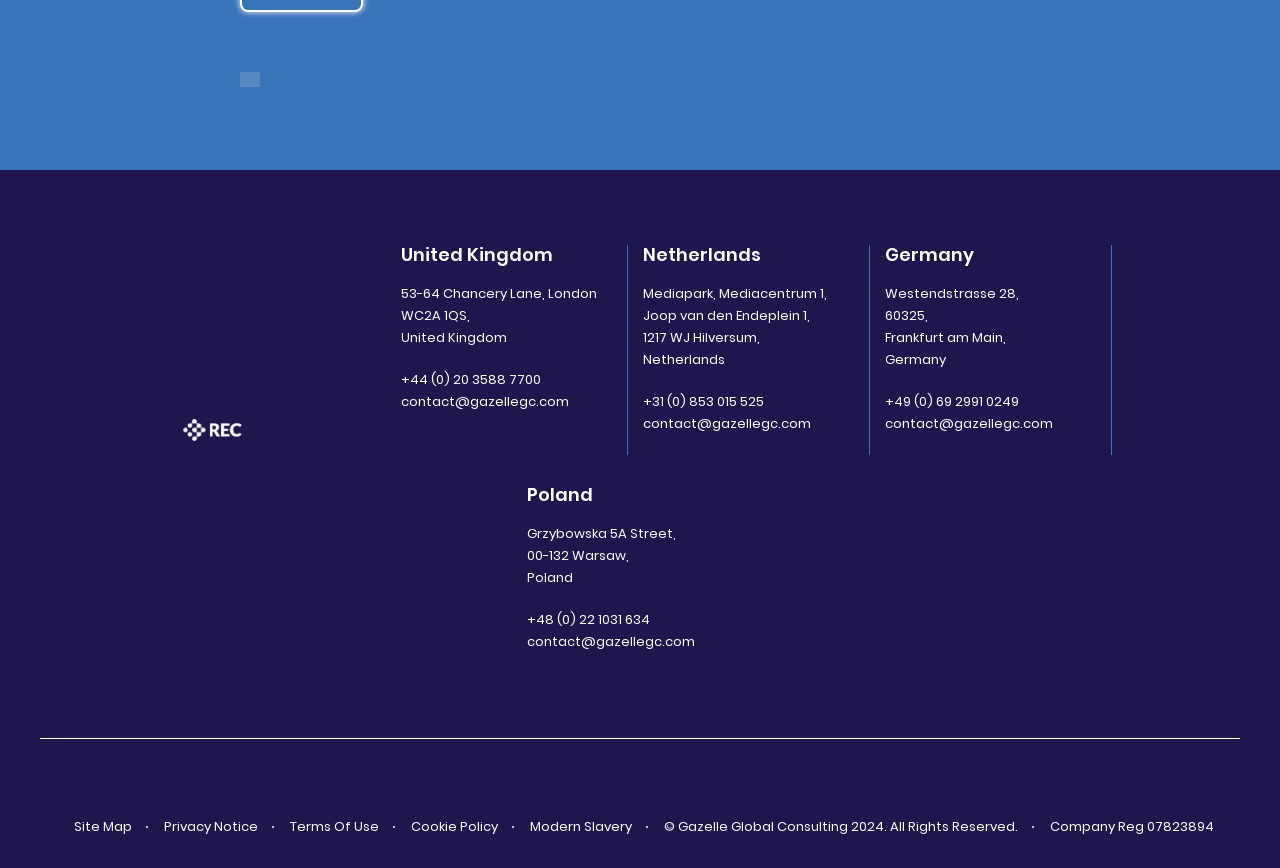Based on the element description Site Map, identify the bounding box of the UI element in the given webpage screenshot. The coordinates should be in the format (top-left x, top-left y, bottom-right x, bottom-right y) and must be between 0 and 1.

[0.057, 0.942, 0.103, 0.964]